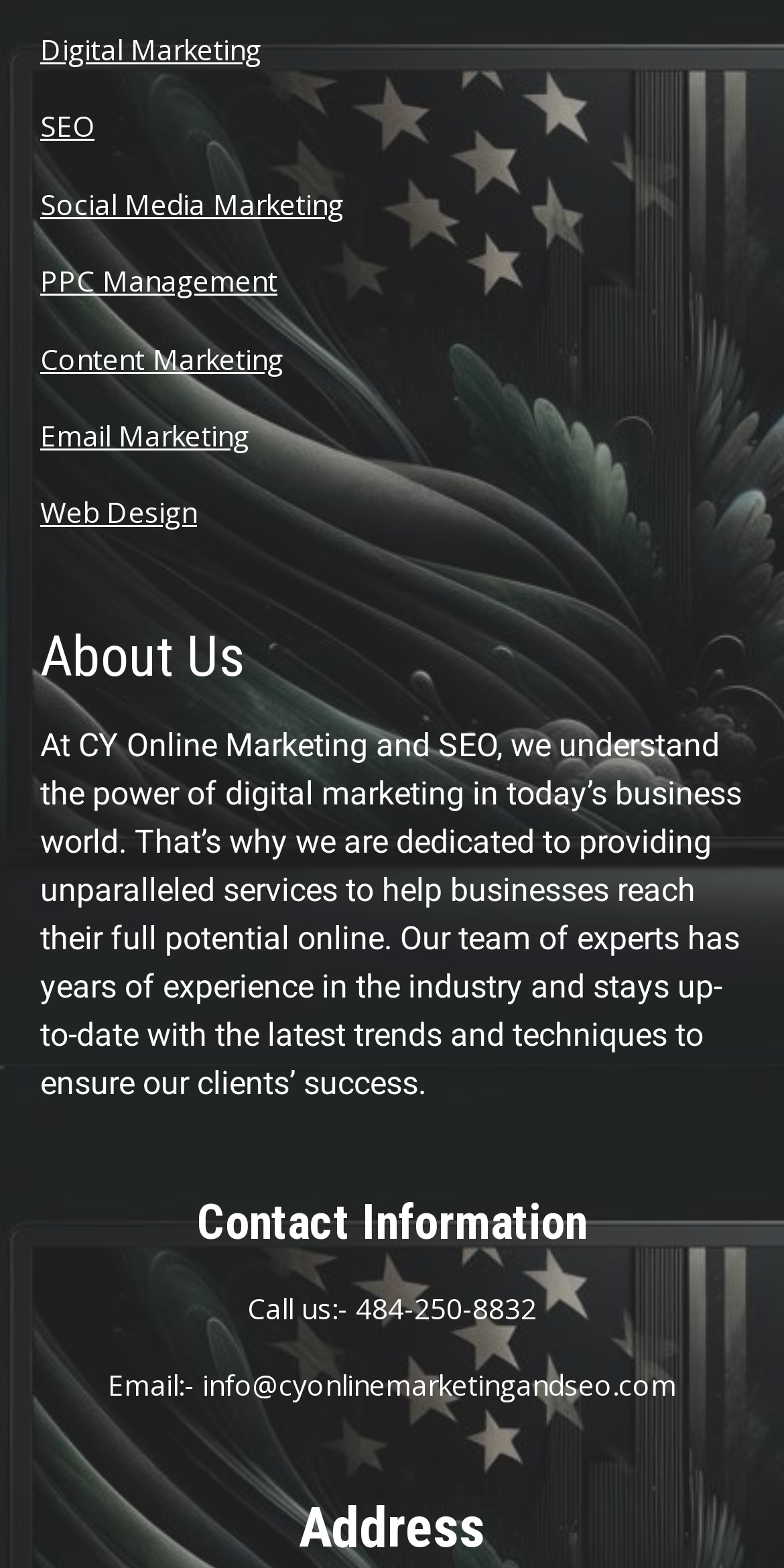Identify the bounding box coordinates of the section to be clicked to complete the task described by the following instruction: "Click on Digital Marketing". The coordinates should be four float numbers between 0 and 1, formatted as [left, top, right, bottom].

[0.051, 0.019, 0.333, 0.044]